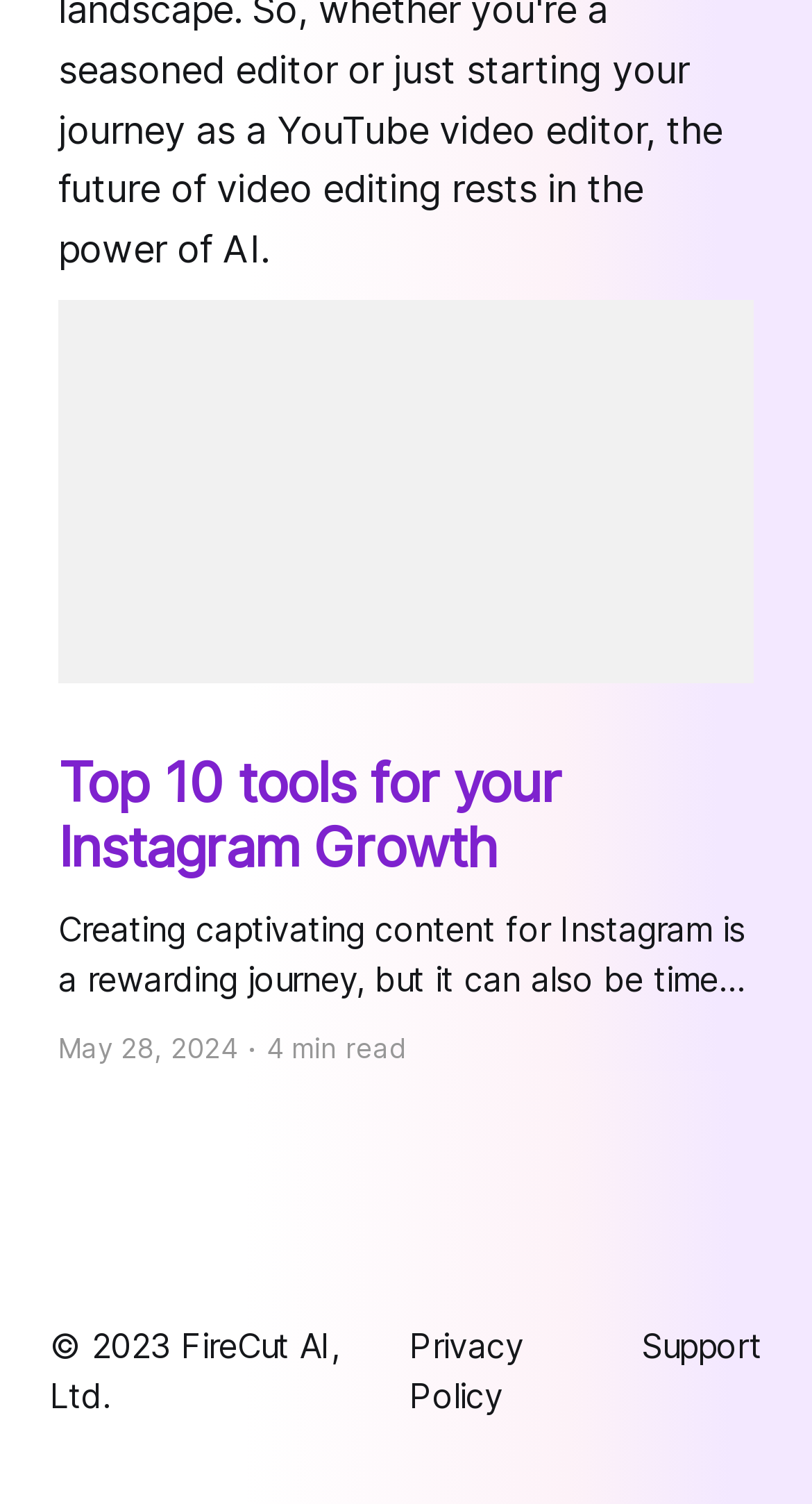What are the two links available in the footer section?
Using the visual information, answer the question in a single word or phrase.

Privacy Policy and Support